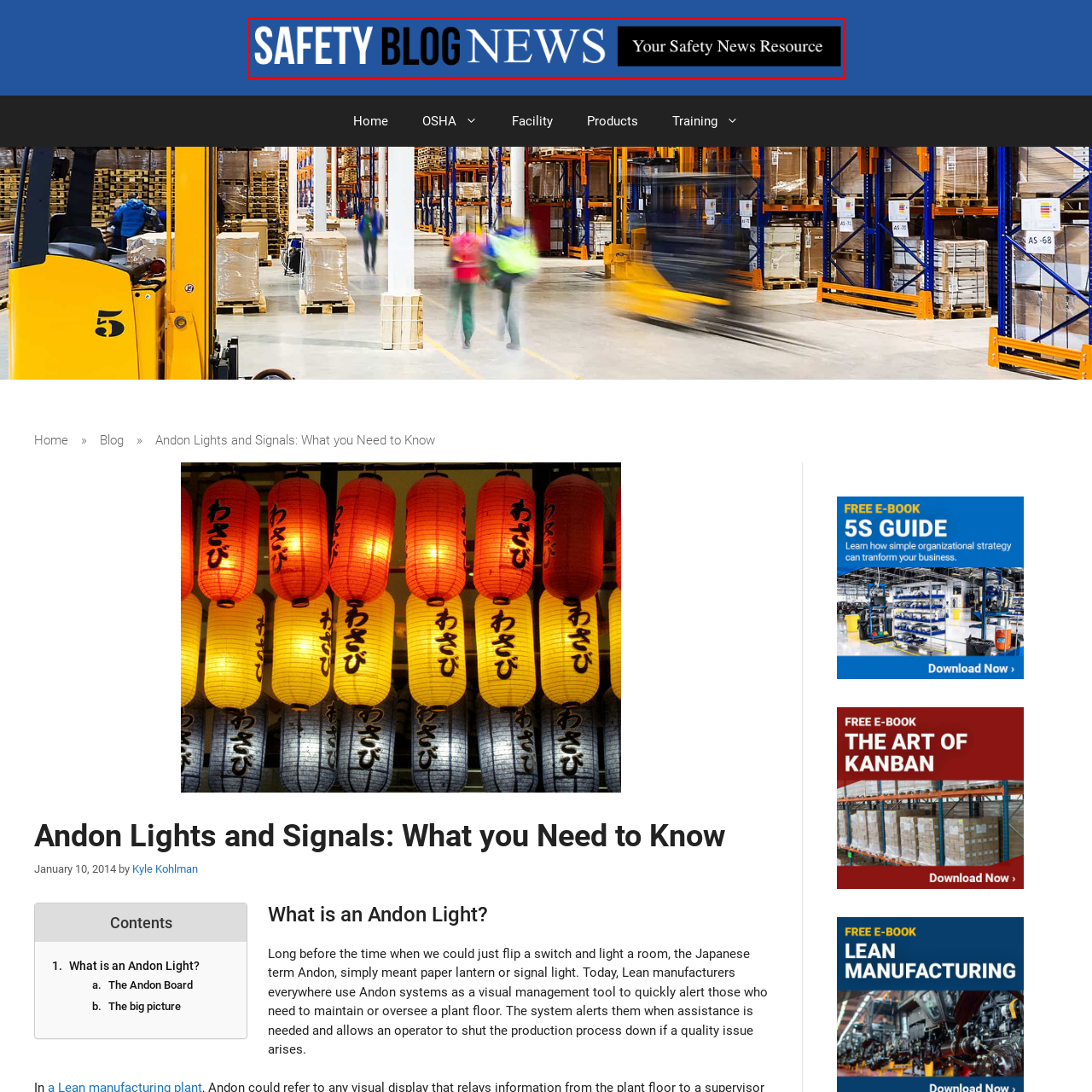Direct your attention to the area enclosed by the green rectangle and deliver a comprehensive answer to the subsequent question, using the image as your reference: 
What does the subtitle of the header indicate?

The subtitle 'Your Safety News Resource' below the title suggests that the blog provides valuable insights and updates related to safety, implying that readers can expect relevant and critical information designed to enhance safety awareness and best practices in various environments.